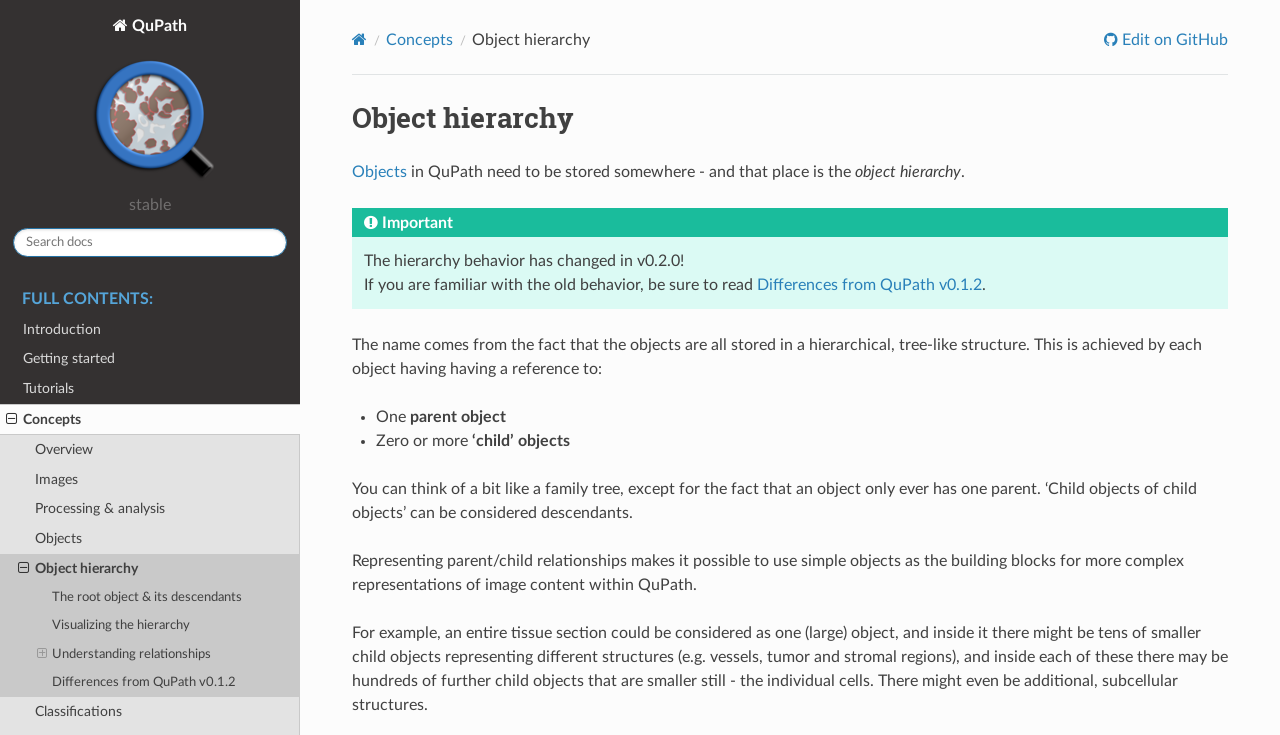Please find the bounding box coordinates of the clickable region needed to complete the following instruction: "Go to Introduction page". The bounding box coordinates must consist of four float numbers between 0 and 1, i.e., [left, top, right, bottom].

[0.0, 0.428, 0.234, 0.469]